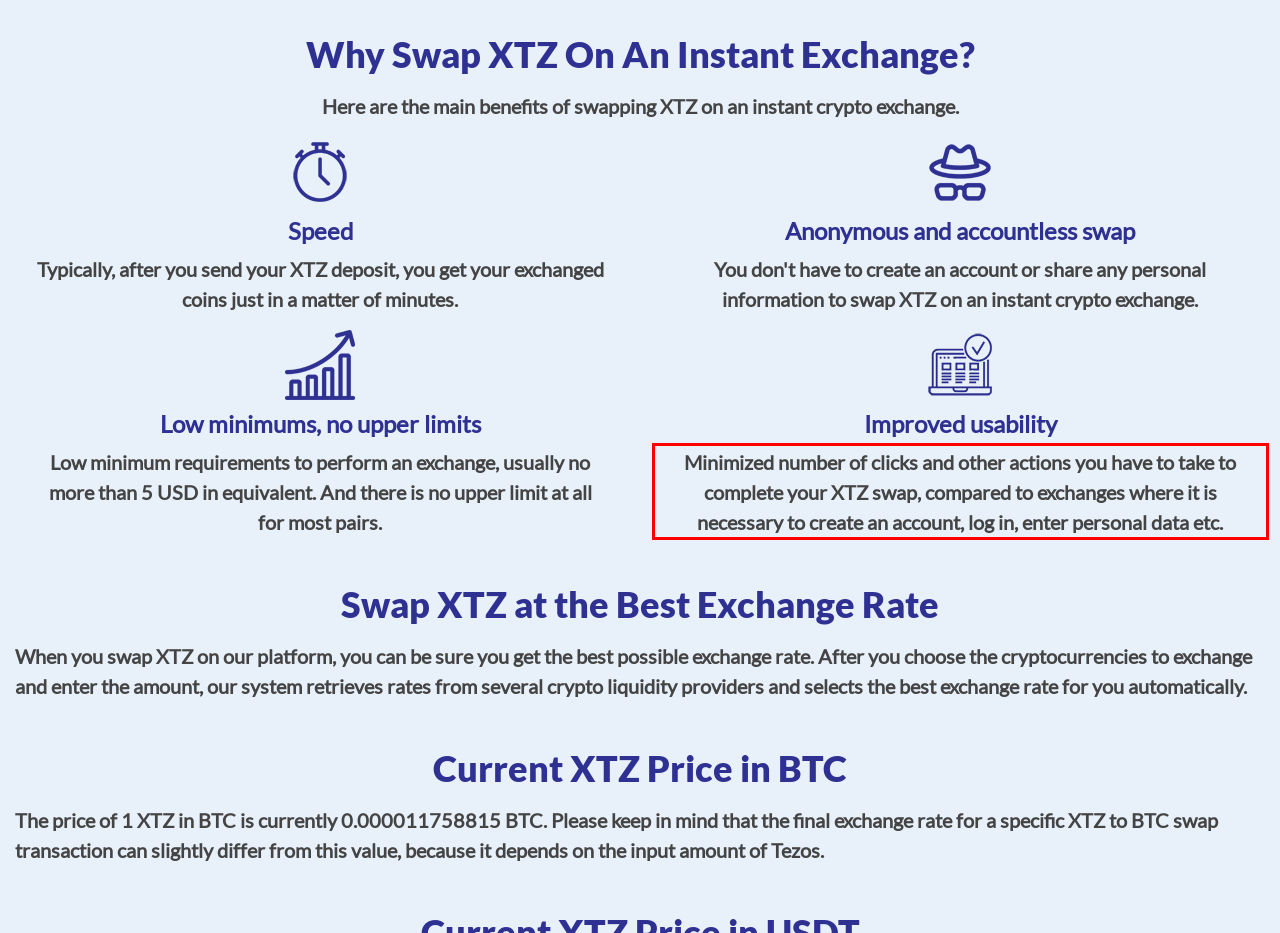Observe the screenshot of the webpage that includes a red rectangle bounding box. Conduct OCR on the content inside this red bounding box and generate the text.

Minimized number of clicks and other actions you have to take to complete your XTZ swap, compared to exchanges where it is necessary to create an account, log in, enter personal data etc.